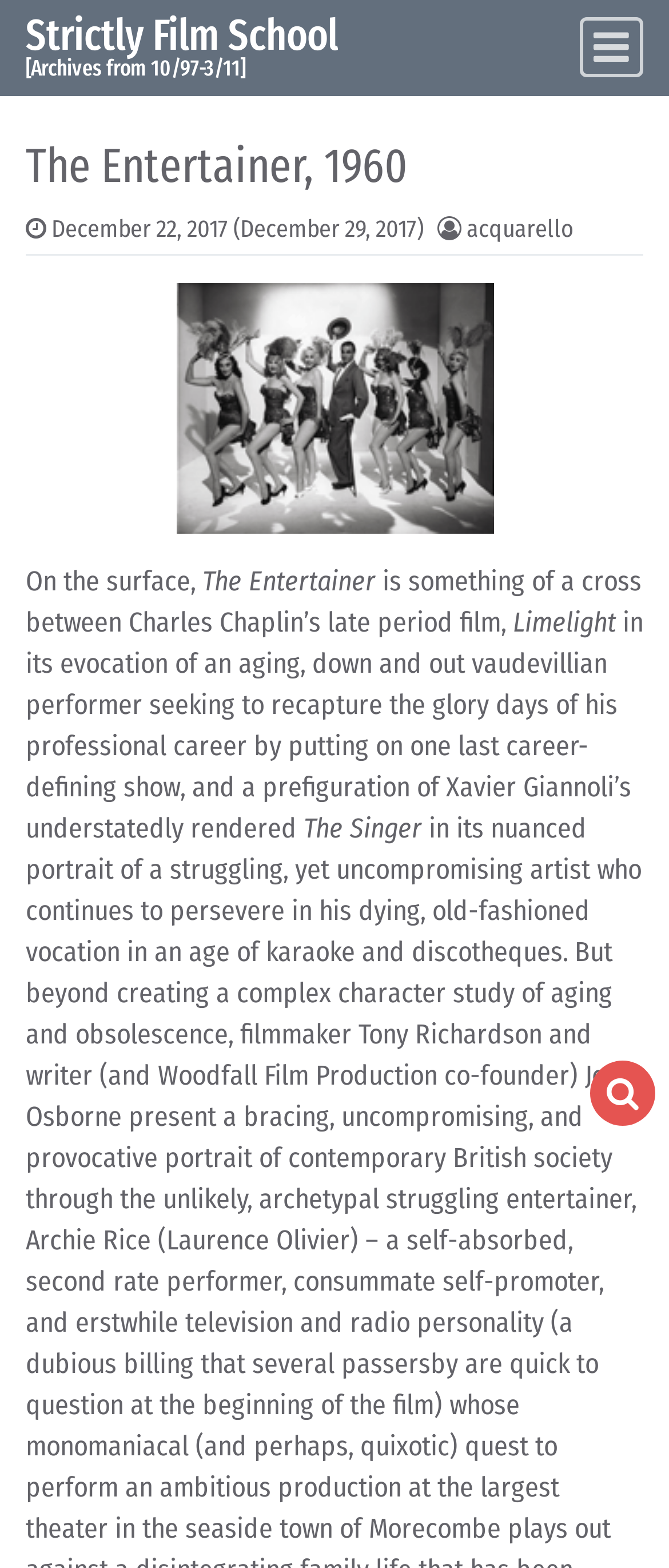Using the description: "Skip to content", determine the UI element's bounding box coordinates. Ensure the coordinates are in the format of four float numbers between 0 and 1, i.e., [left, top, right, bottom].

[0.036, 0.015, 0.103, 0.035]